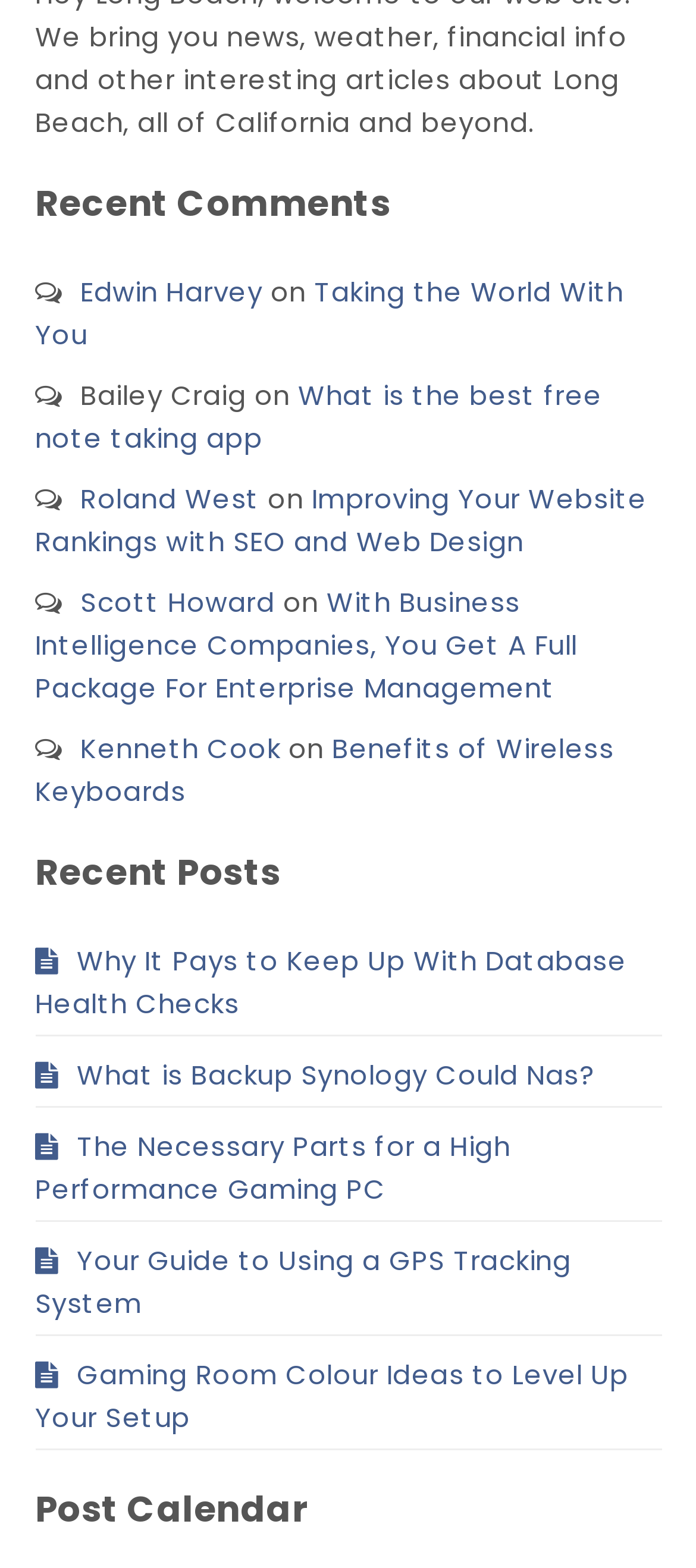Identify the bounding box coordinates of the area that should be clicked in order to complete the given instruction: "learn about database health checks". The bounding box coordinates should be four float numbers between 0 and 1, i.e., [left, top, right, bottom].

[0.05, 0.601, 0.9, 0.652]